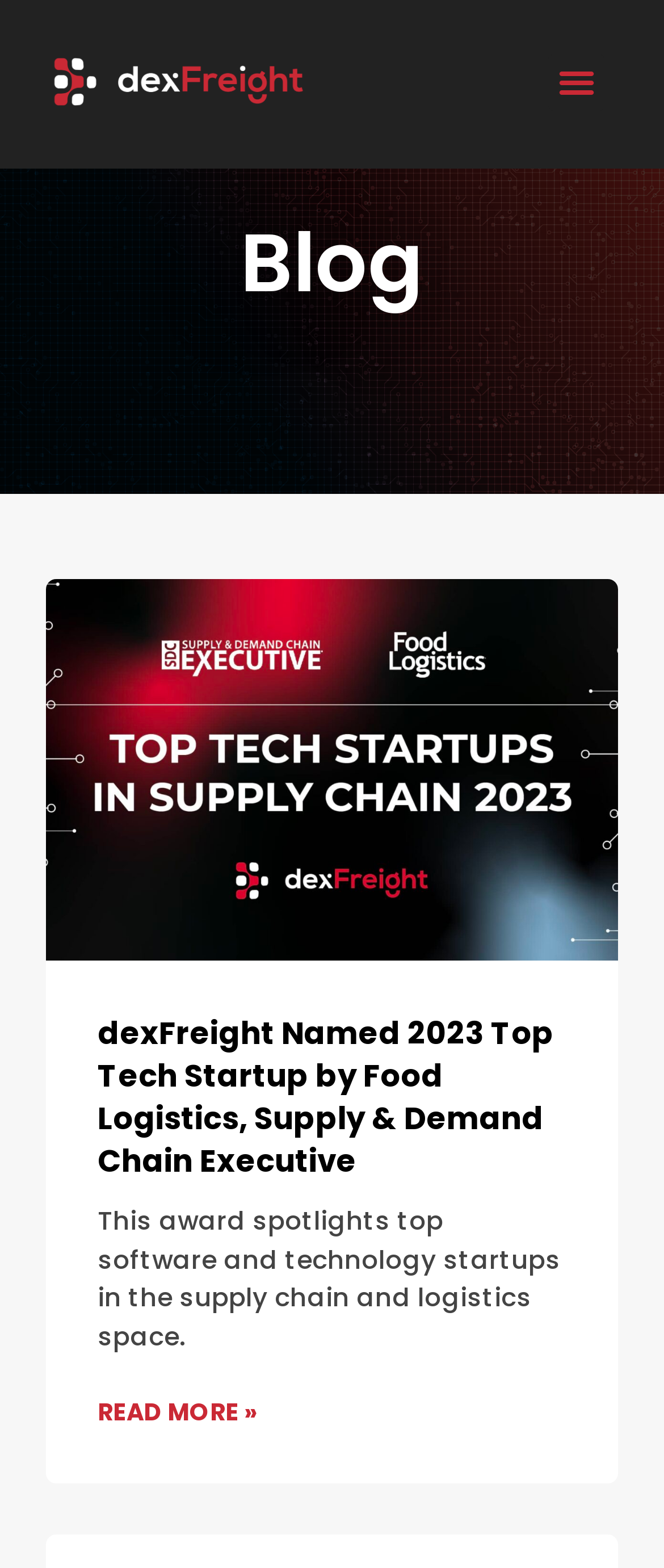Determine the bounding box for the UI element described here: "Menu".

[0.826, 0.034, 0.91, 0.07]